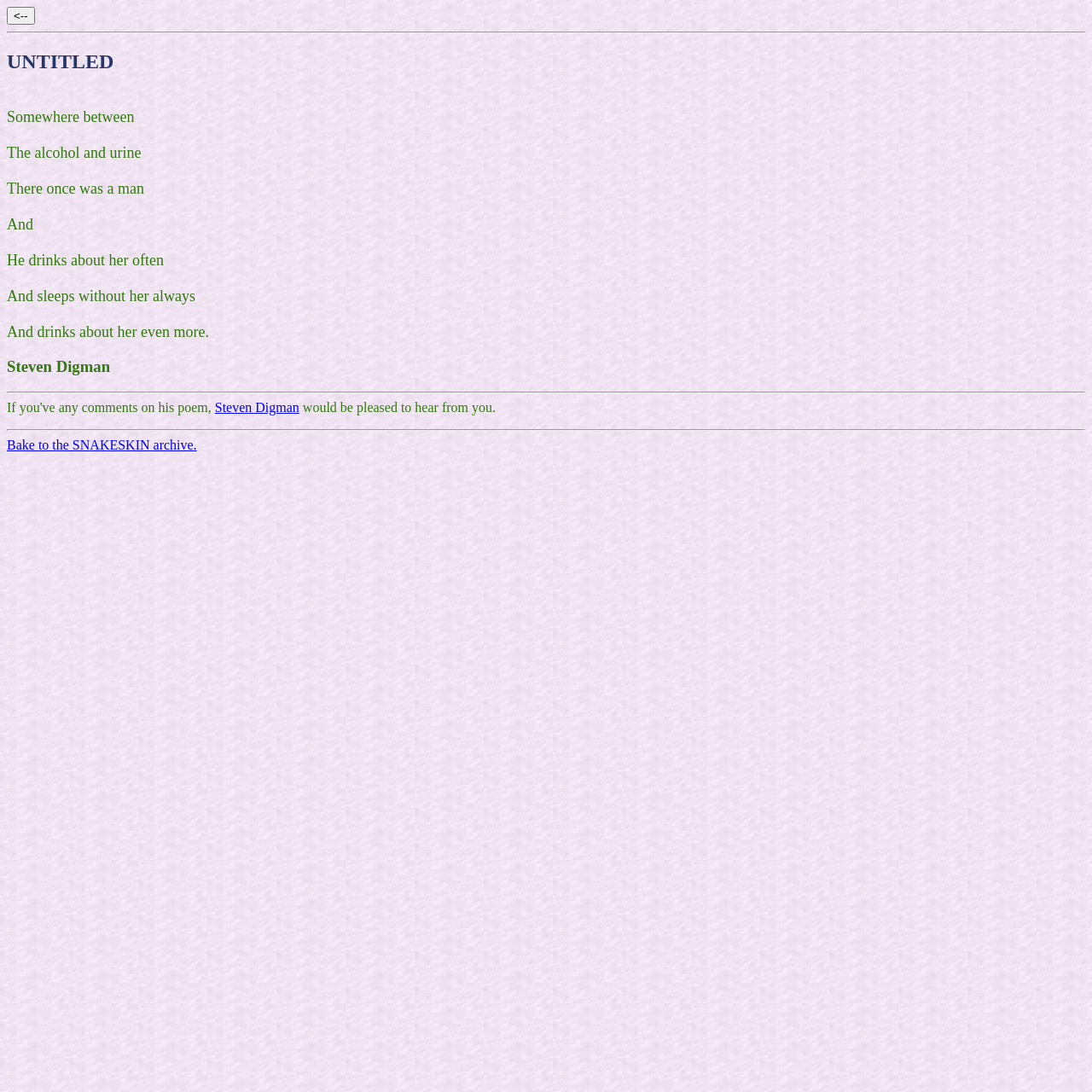Please provide the bounding box coordinate of the region that matches the element description: parent_node: UNTITLED value="<--". Coordinates should be in the format (top-left x, top-left y, bottom-right x, bottom-right y) and all values should be between 0 and 1.

[0.006, 0.006, 0.032, 0.023]